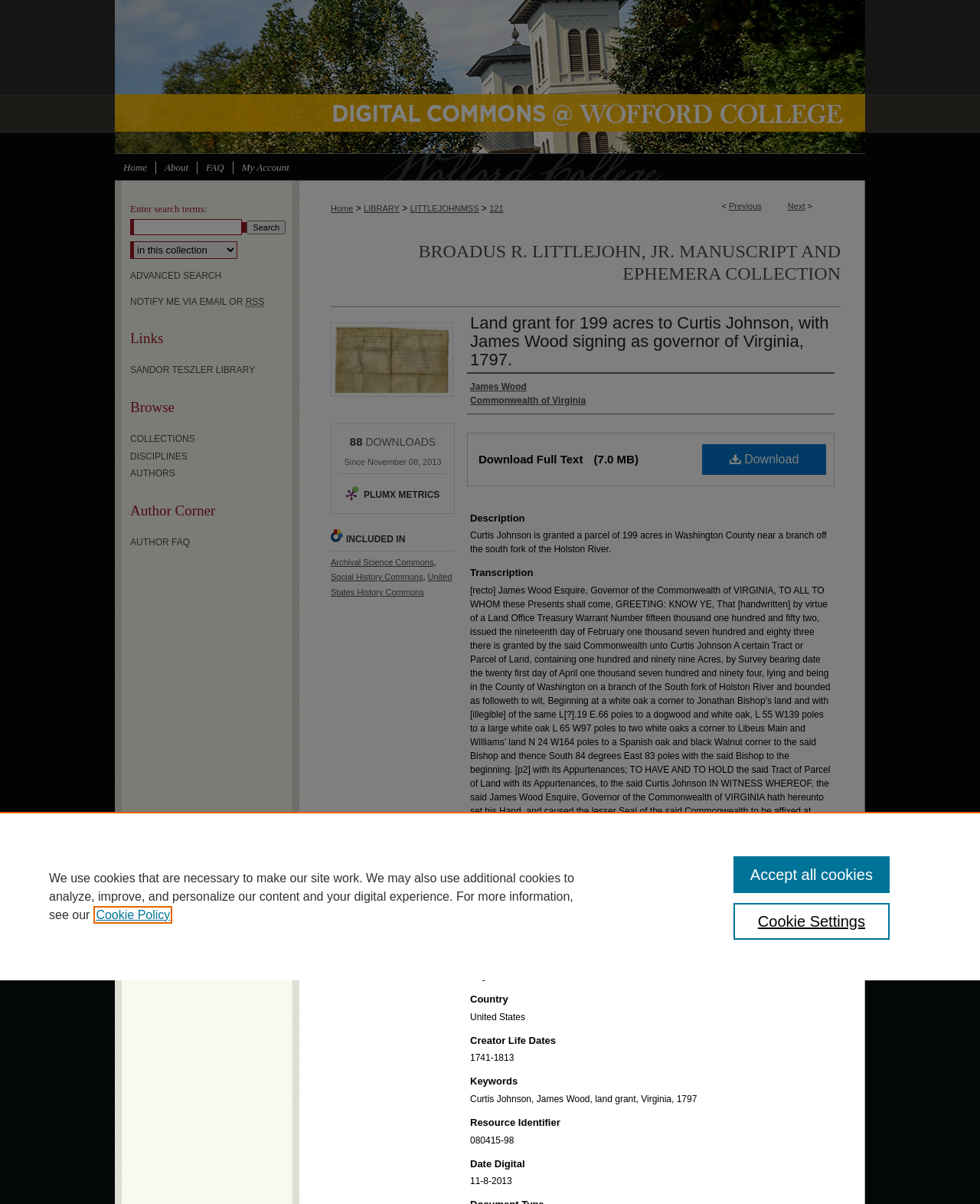Identify the bounding box coordinates for the UI element described by the following text: "James Wood". Provide the coordinates as four float numbers between 0 and 1, in the format [left, top, right, bottom].

[0.48, 0.315, 0.537, 0.327]